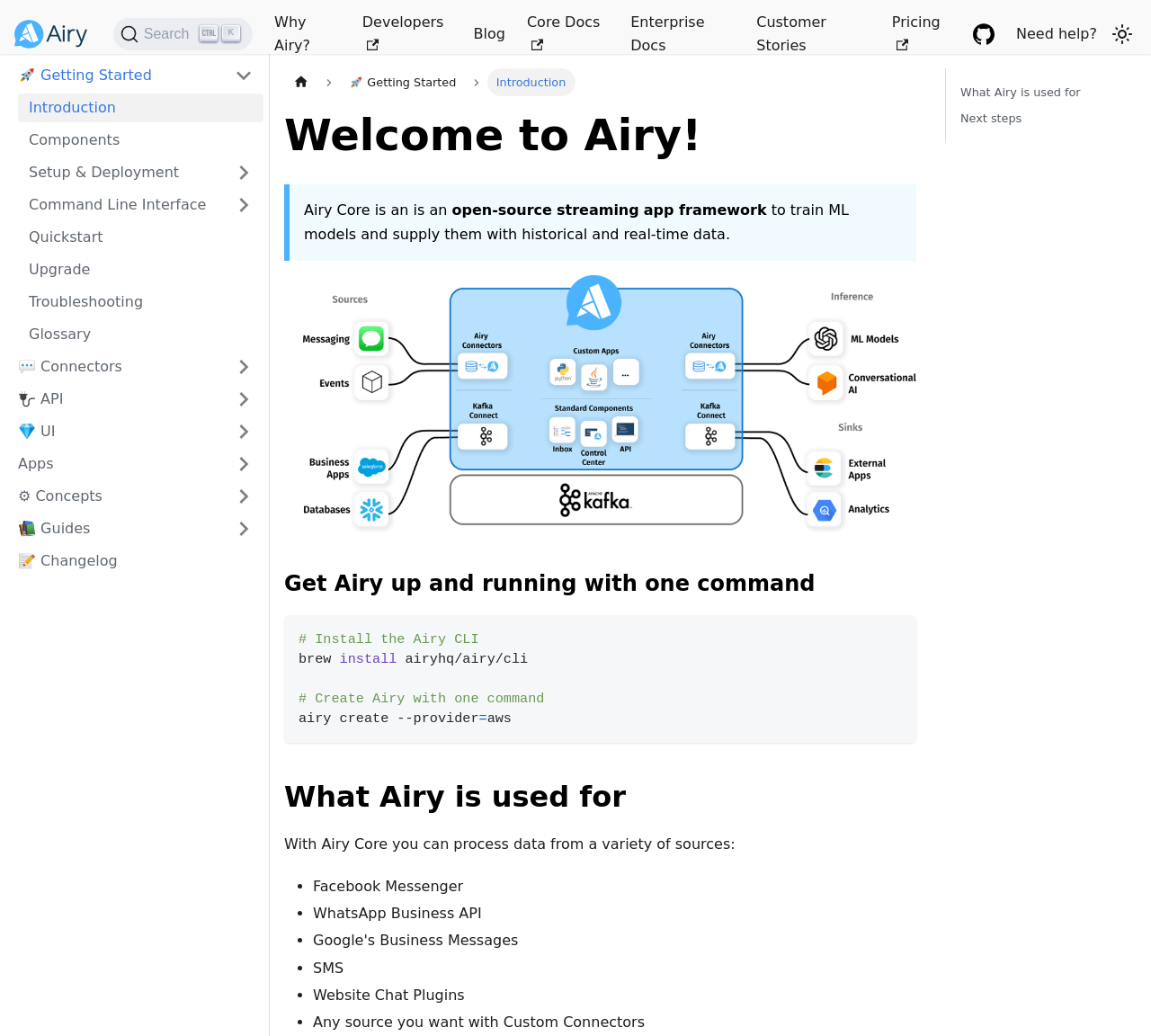What is the purpose of Airy Core?
Use the information from the screenshot to give a comprehensive response to the question.

Based on the webpage content, Airy Core is used to process data from a variety of sources, including Facebook Messenger, WhatsApp Business API, SMS, Website Chat Plugins, and Custom Connectors.